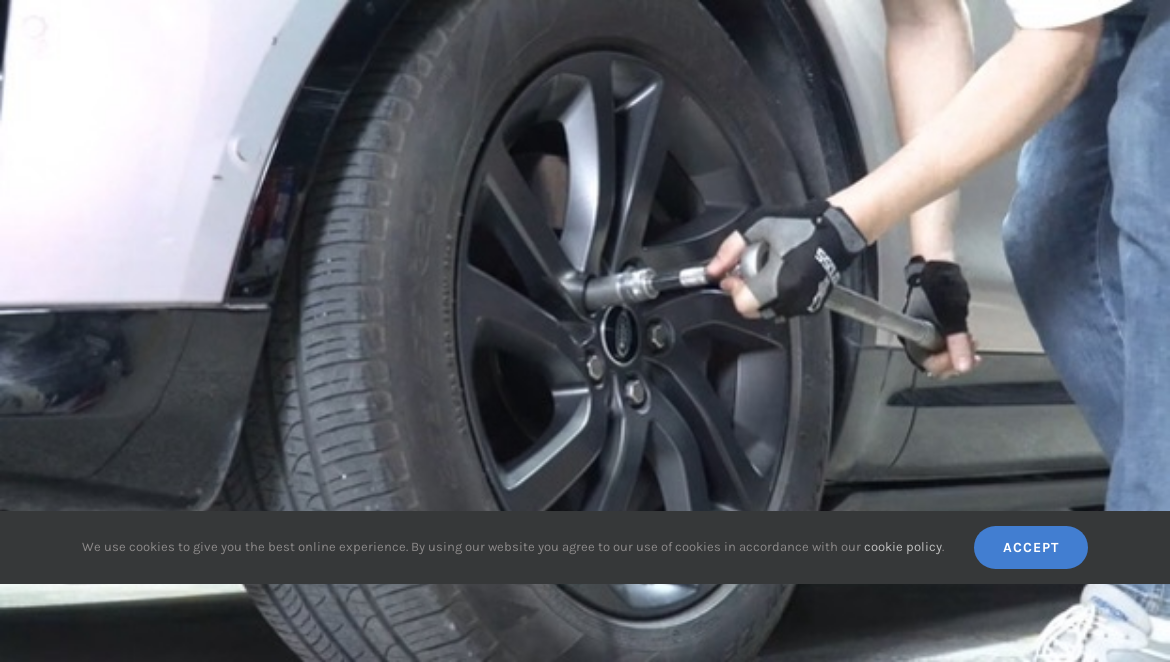Paint a vivid picture with your description of the image.

This image depicts a person actively working on a vehicle, specifically focusing on the wheel area where they are using a wrench to install or tighten a component, likely related to wheel spacers. The action suggests they may be enhancing the wheel's fitment or performance on a Land Rover, consistent with the guidance found in the accompanying text about installing Defender wheel spacers. These spacers are known to improve the vehicle's off-road capabilities by allowing for larger tires and enhancing stability. Proper installation is crucial to avoid compatibility issues, and the image captures a moment of hands-on engagement in this important task.